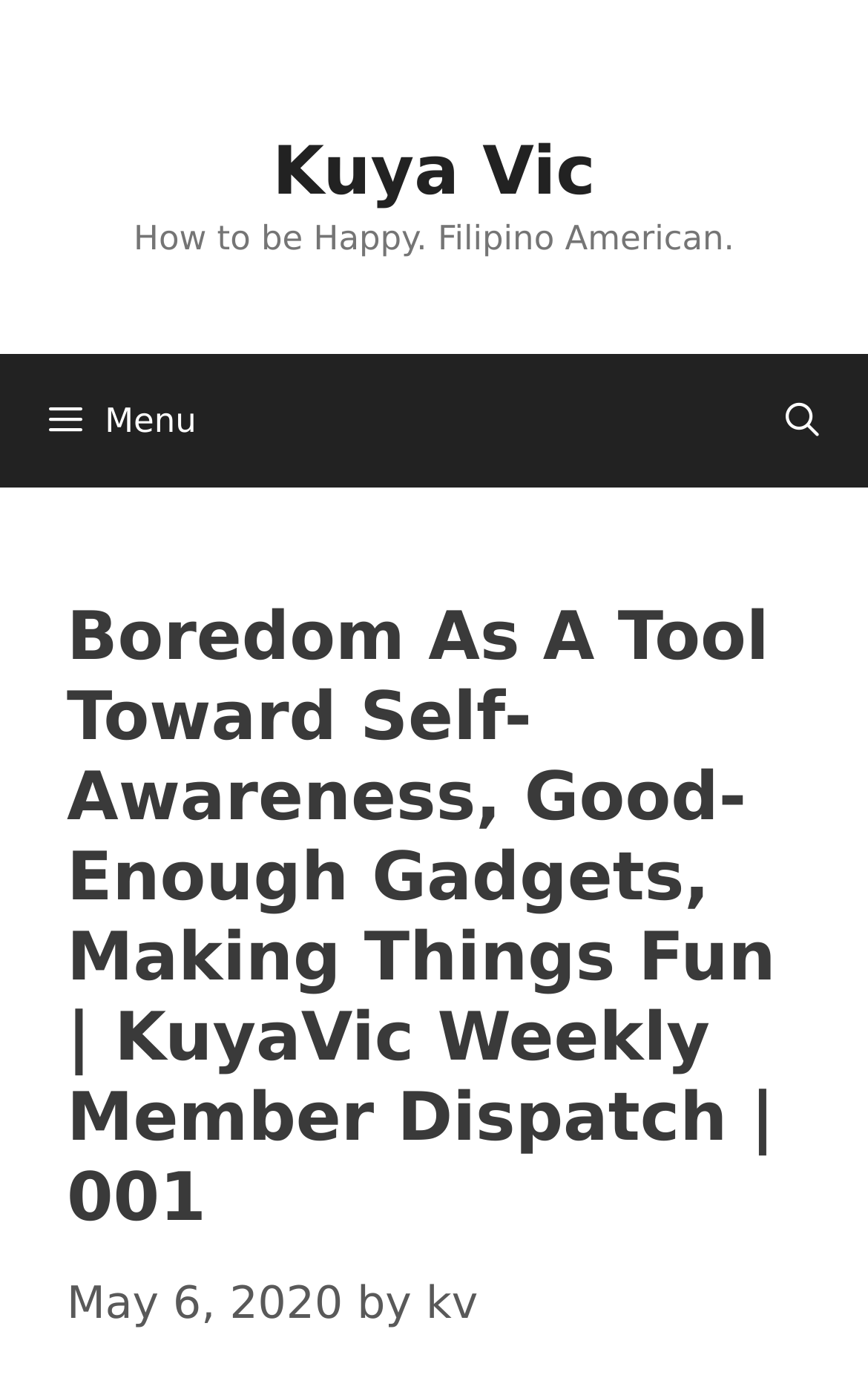Provide an in-depth caption for the webpage.

The webpage is a blog post titled "Boredom As A Tool Toward Self-Awareness, Good-Enough Gadgets, Making Things Fun | KuyaVic Weekly Member Dispatch | 001". At the top, there is a banner section that spans the entire width of the page, containing a link to "Kuya Vic" and a static text "How to be Happy. Filipino American.".

Below the banner, there is a primary navigation section that also spans the entire width of the page. This section contains a link to "Open Search Bar" on the right side and a button with a menu icon on the left side, which is not expanded by default.

The main content of the webpage is a single article, which is headed by a large heading that matches the title of the webpage. The article is positioned below the navigation section and occupies most of the page's height. At the bottom of the article, there is a timestamp "May 6, 2020" and a byline "by kv", where "kv" is a link.

There are no images on the page. The overall structure of the page is simple and easy to navigate, with a clear hierarchy of elements.